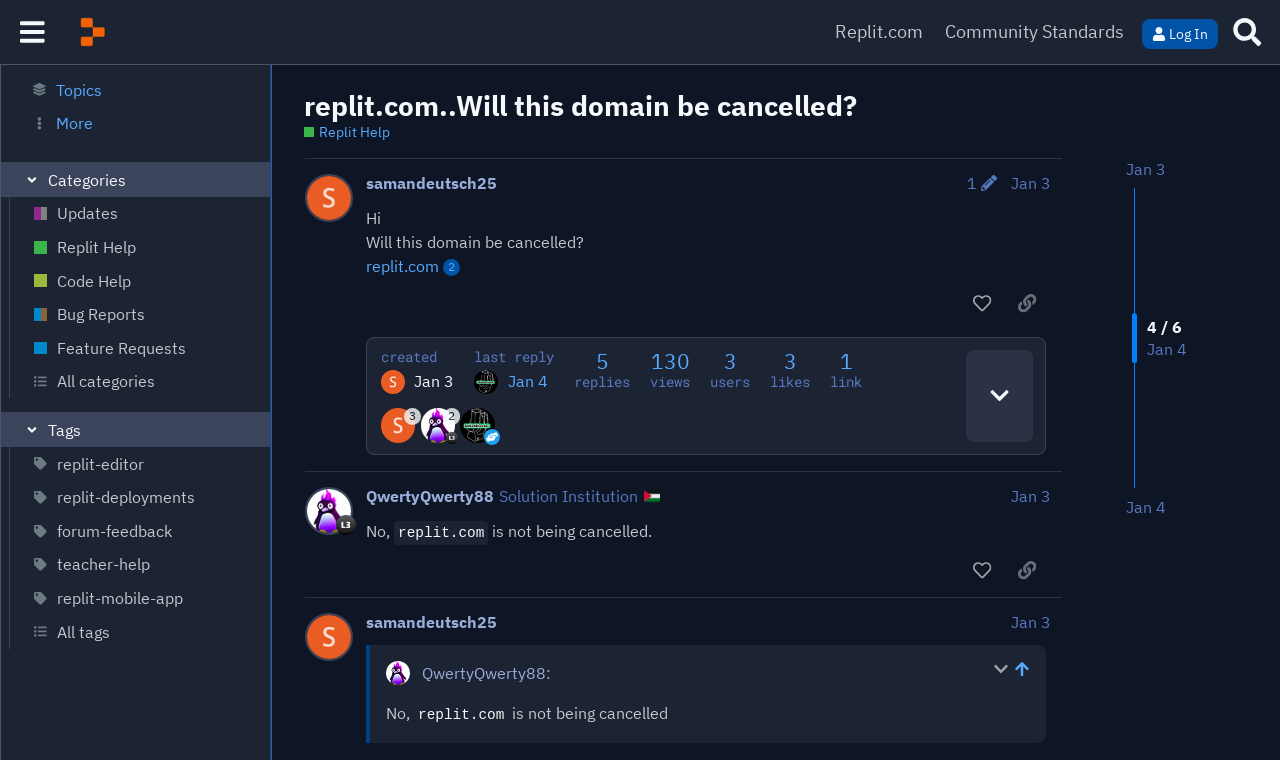Ascertain the bounding box coordinates for the UI element detailed here: "replit.com..Will this domain be cancelled?". The coordinates should be provided as [left, top, right, bottom] with each value being a float between 0 and 1.

[0.238, 0.114, 0.67, 0.163]